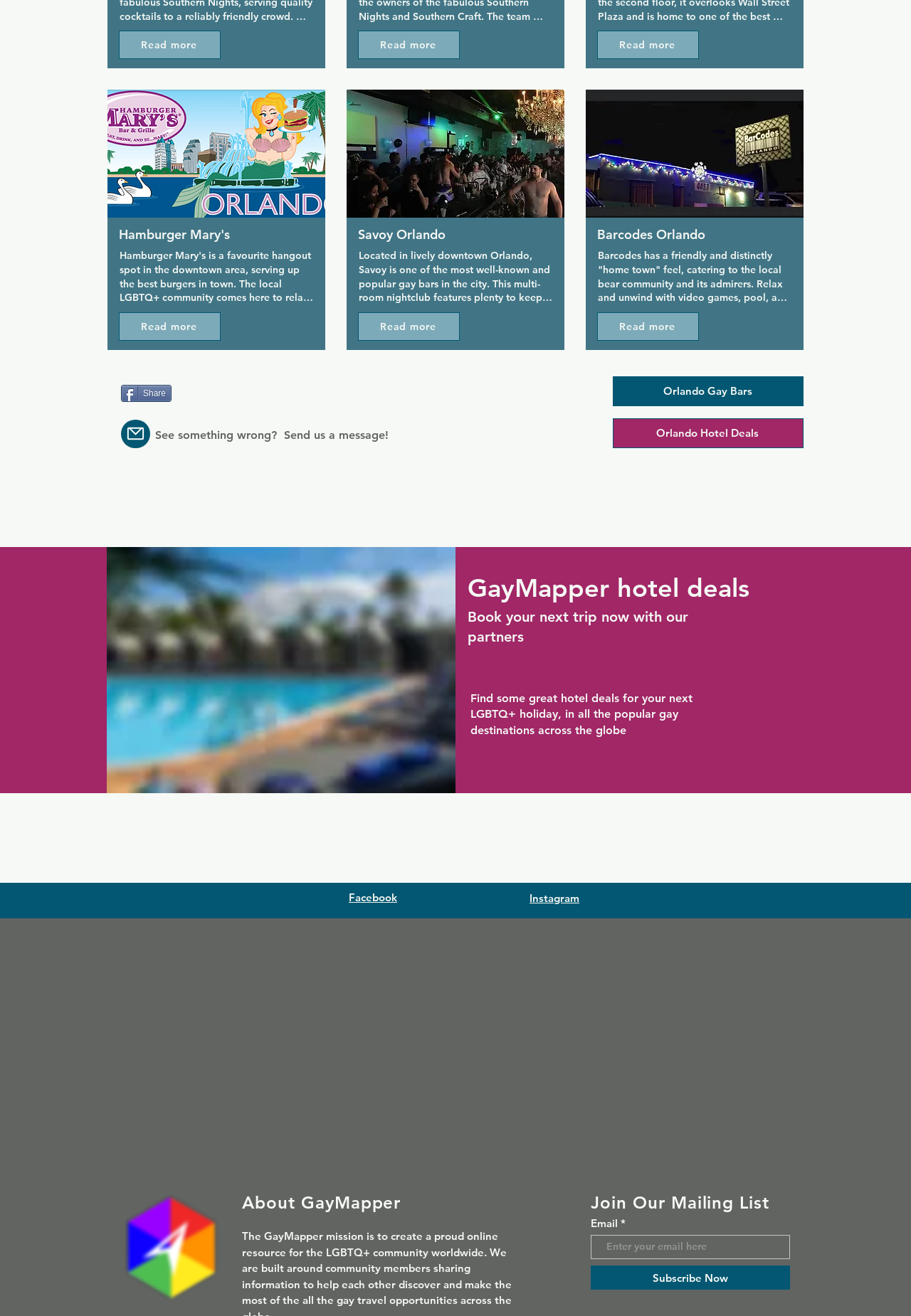Highlight the bounding box coordinates of the element that should be clicked to carry out the following instruction: "Search for hotel deals". The coordinates must be given as four float numbers ranging from 0 to 1, i.e., [left, top, right, bottom].

[0.152, 0.437, 0.465, 0.582]